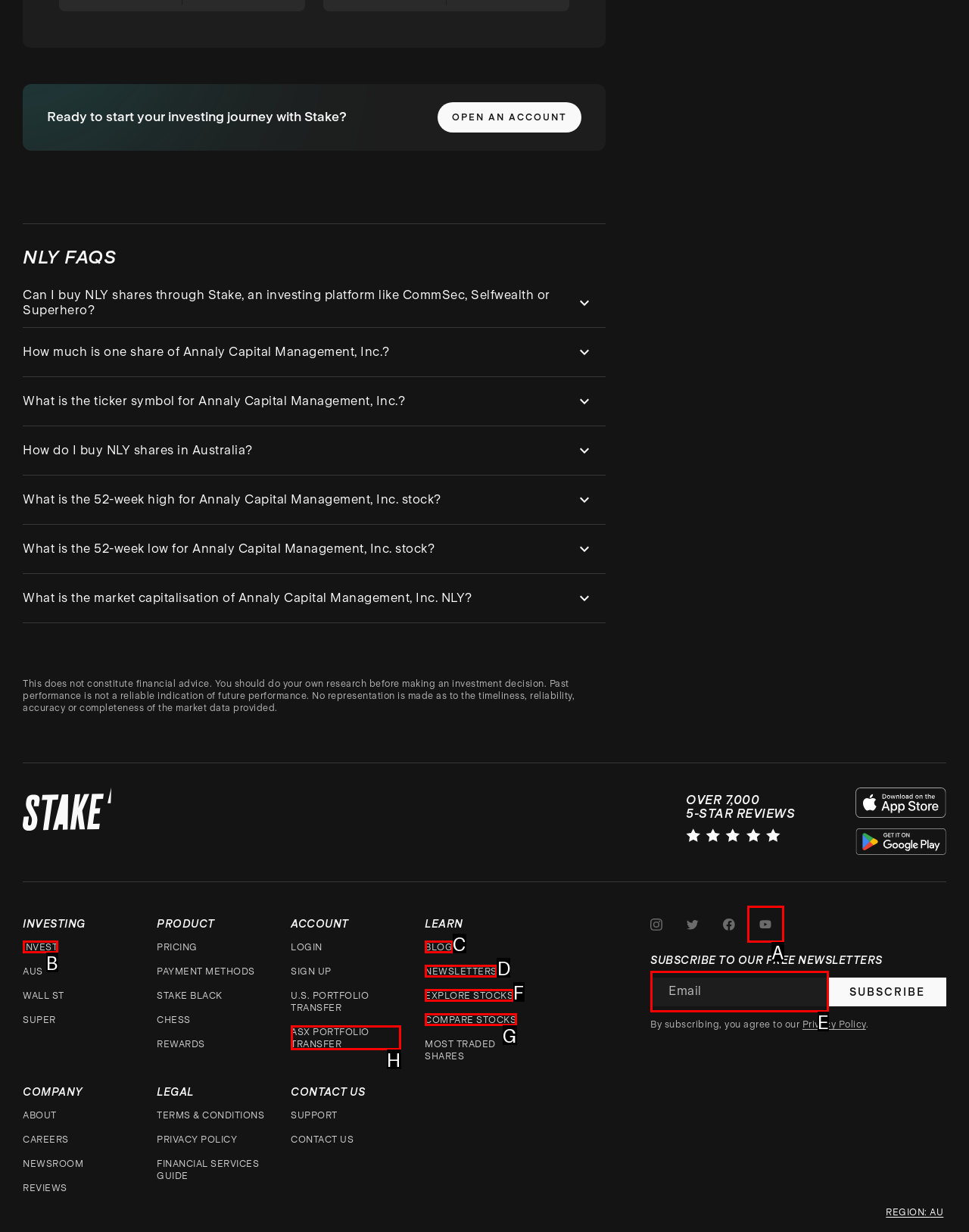From the options provided, determine which HTML element best fits the description: Health & Fitness. Answer with the correct letter.

None